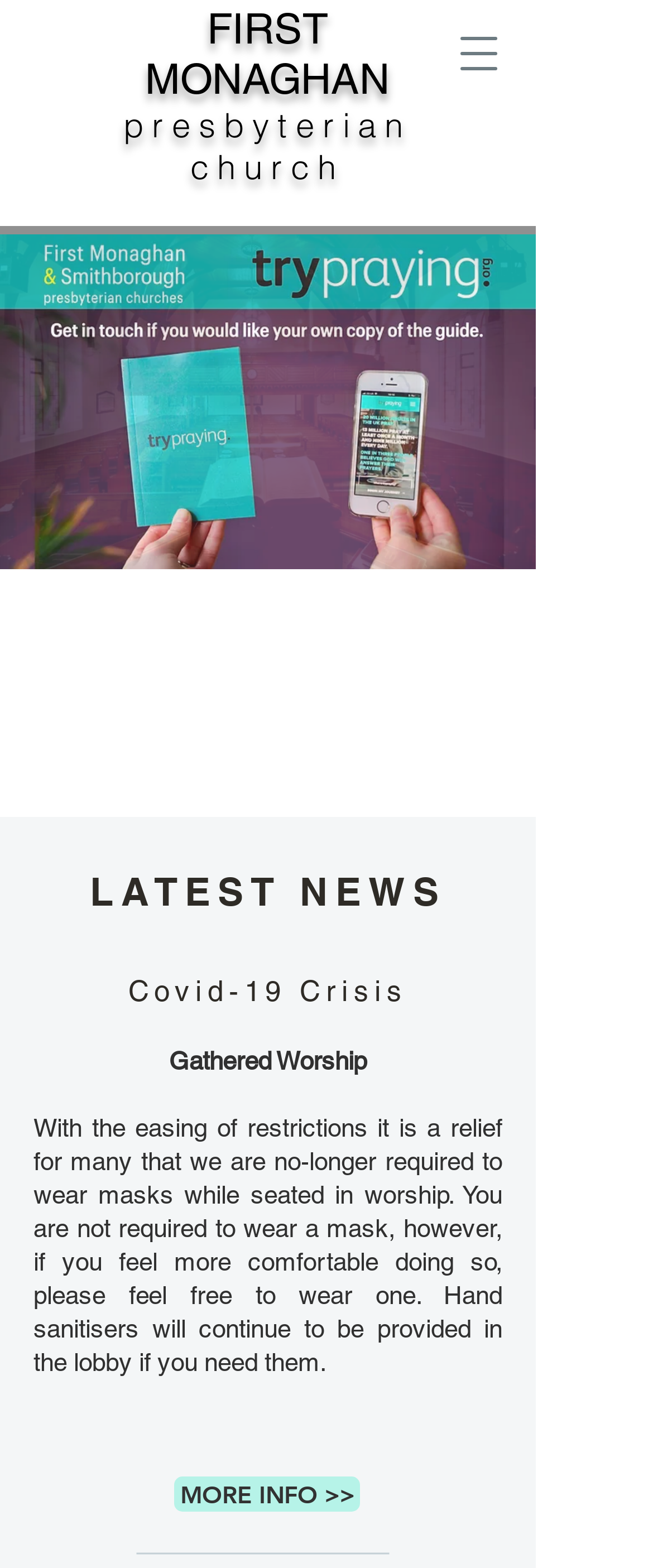What is the topic of the latest news?
Based on the screenshot, provide a one-word or short-phrase response.

Covid-19 Crisis